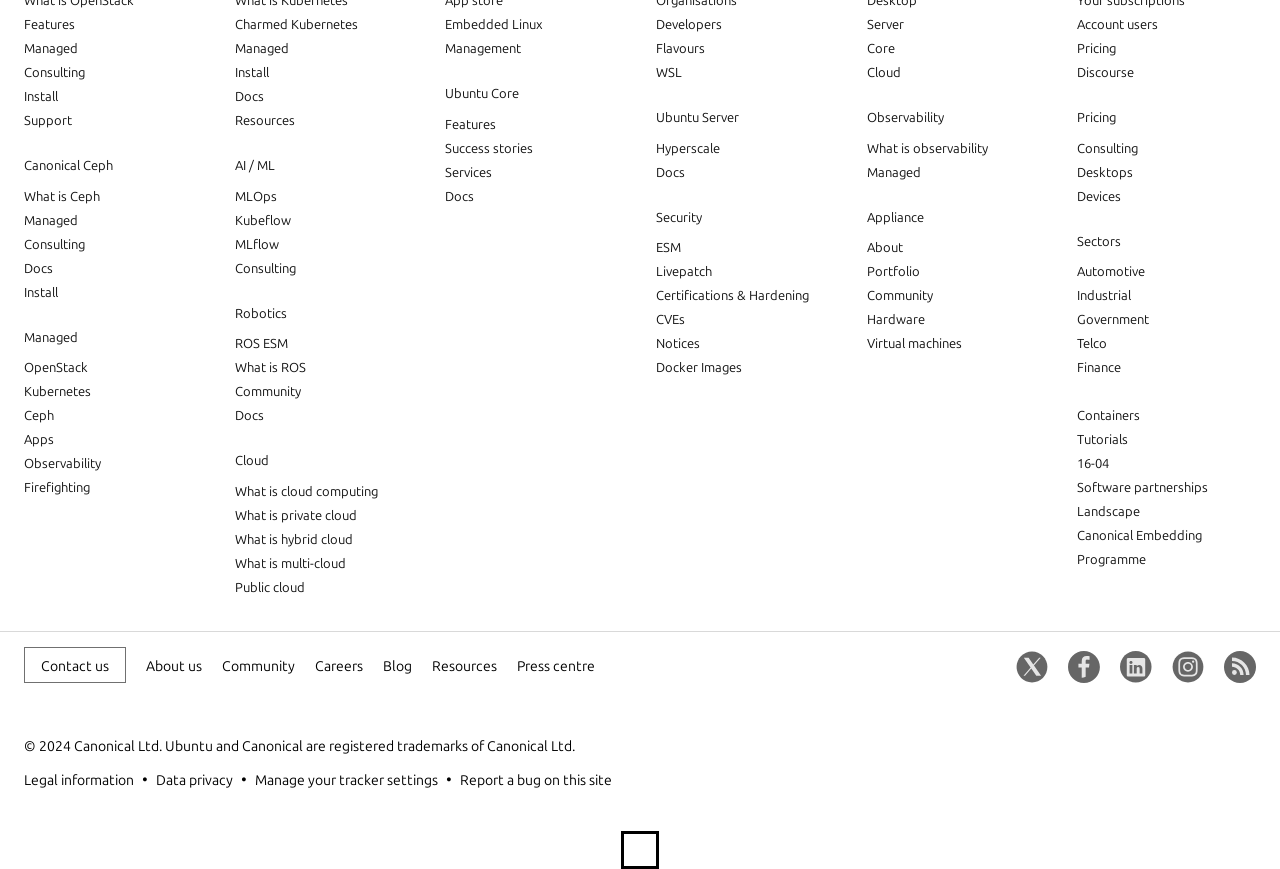Could you locate the bounding box coordinates for the section that should be clicked to accomplish this task: "View deutsche Version".

None